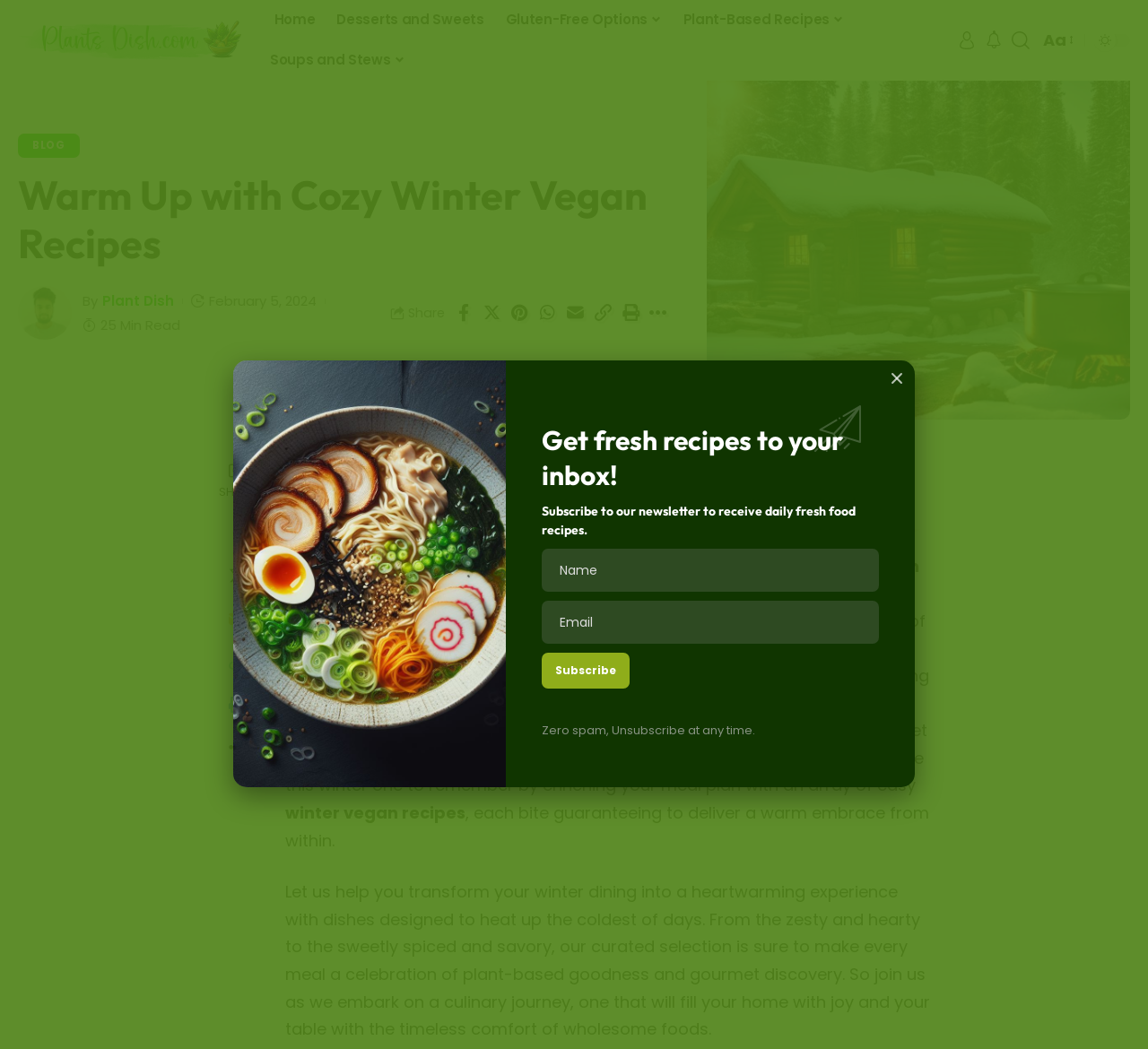Based on the description "aria-label="Share on Whatsapp"", find the bounding box of the specified UI element.

[0.466, 0.285, 0.488, 0.312]